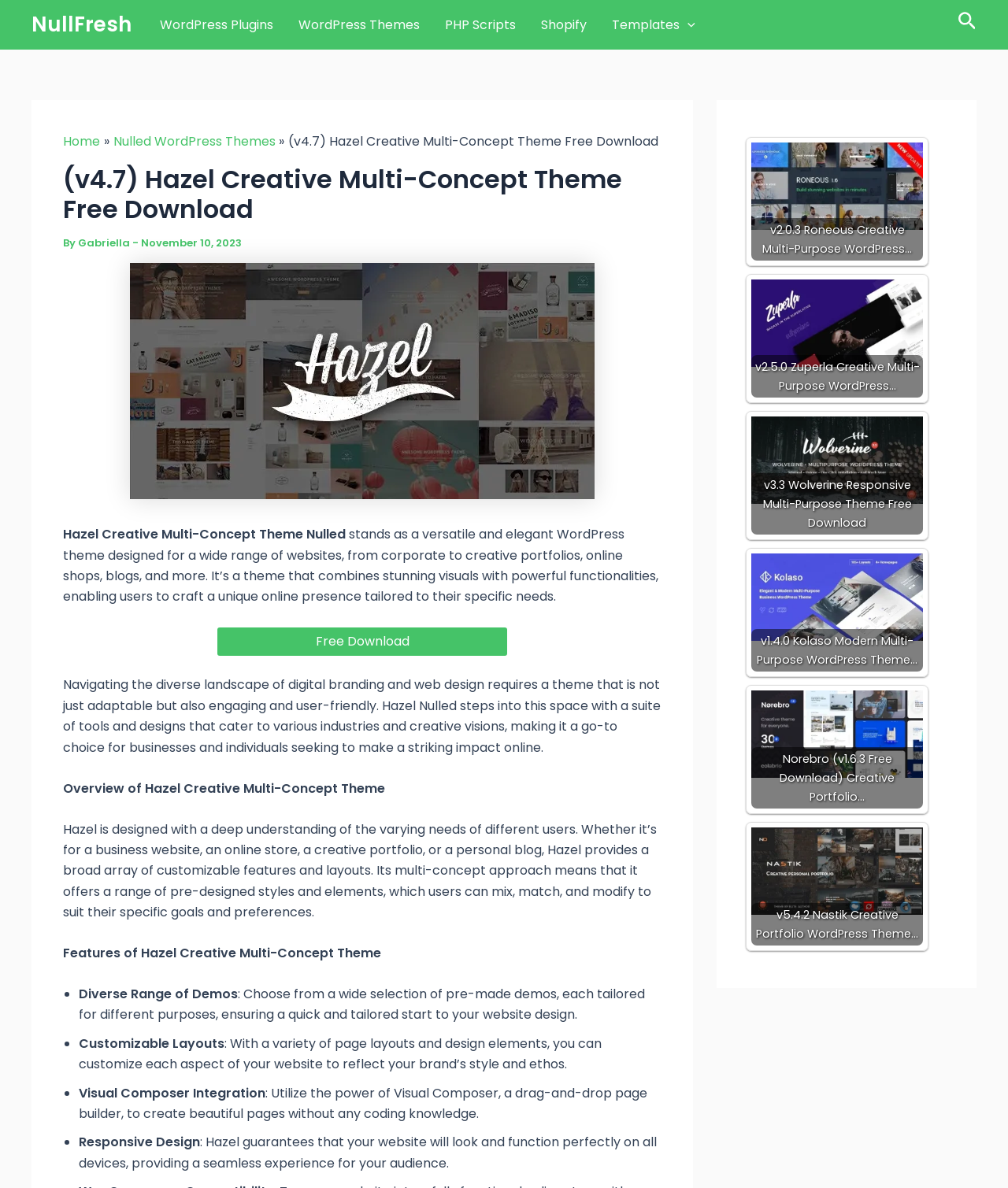Identify the bounding box coordinates for the region to click in order to carry out this instruction: "Explore the 'OLD WEST CATACOMBS' section". Provide the coordinates using four float numbers between 0 and 1, formatted as [left, top, right, bottom].

None